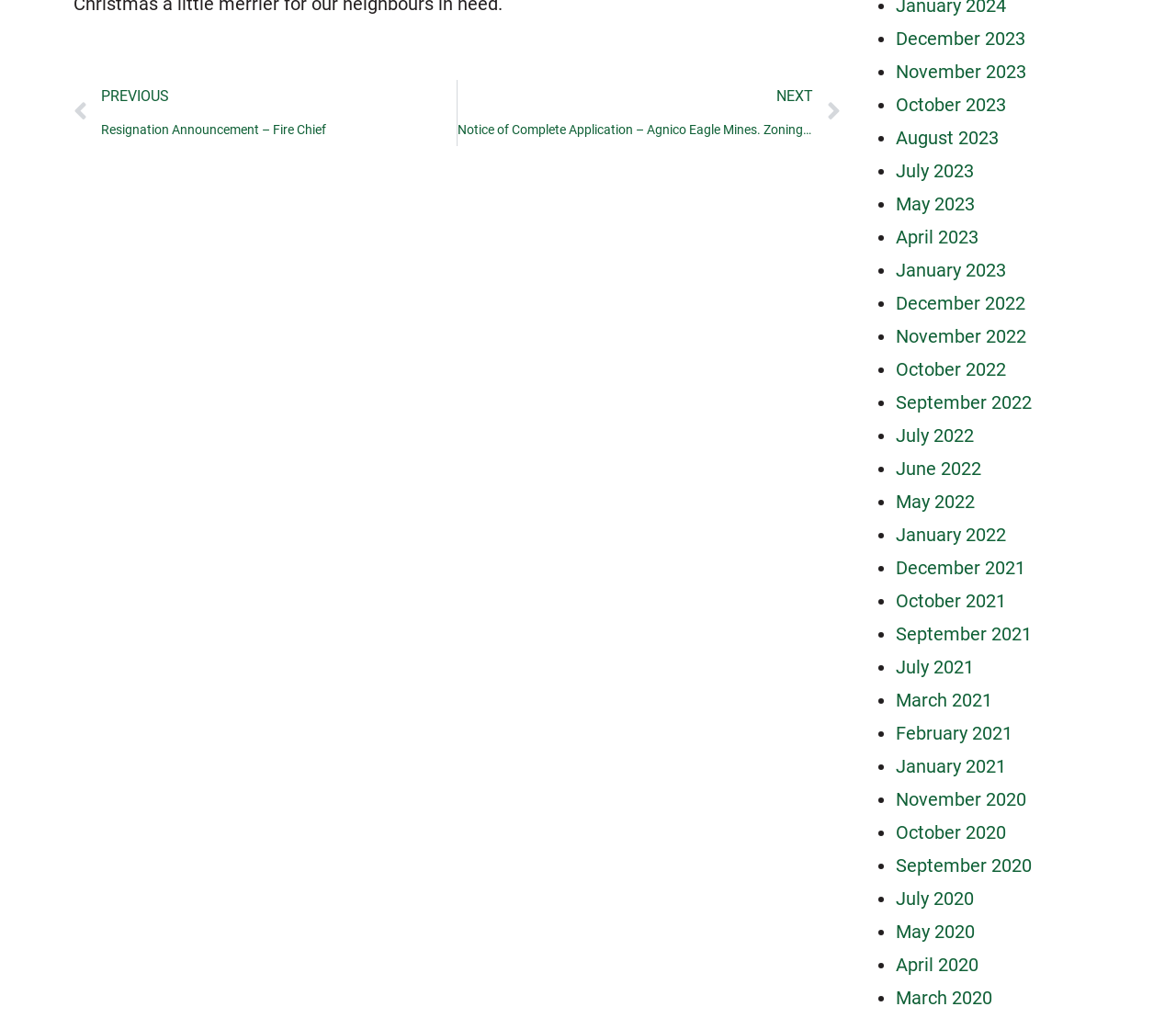Given the following UI element description: "May 2023", find the bounding box coordinates in the webpage screenshot.

[0.762, 0.19, 0.829, 0.211]